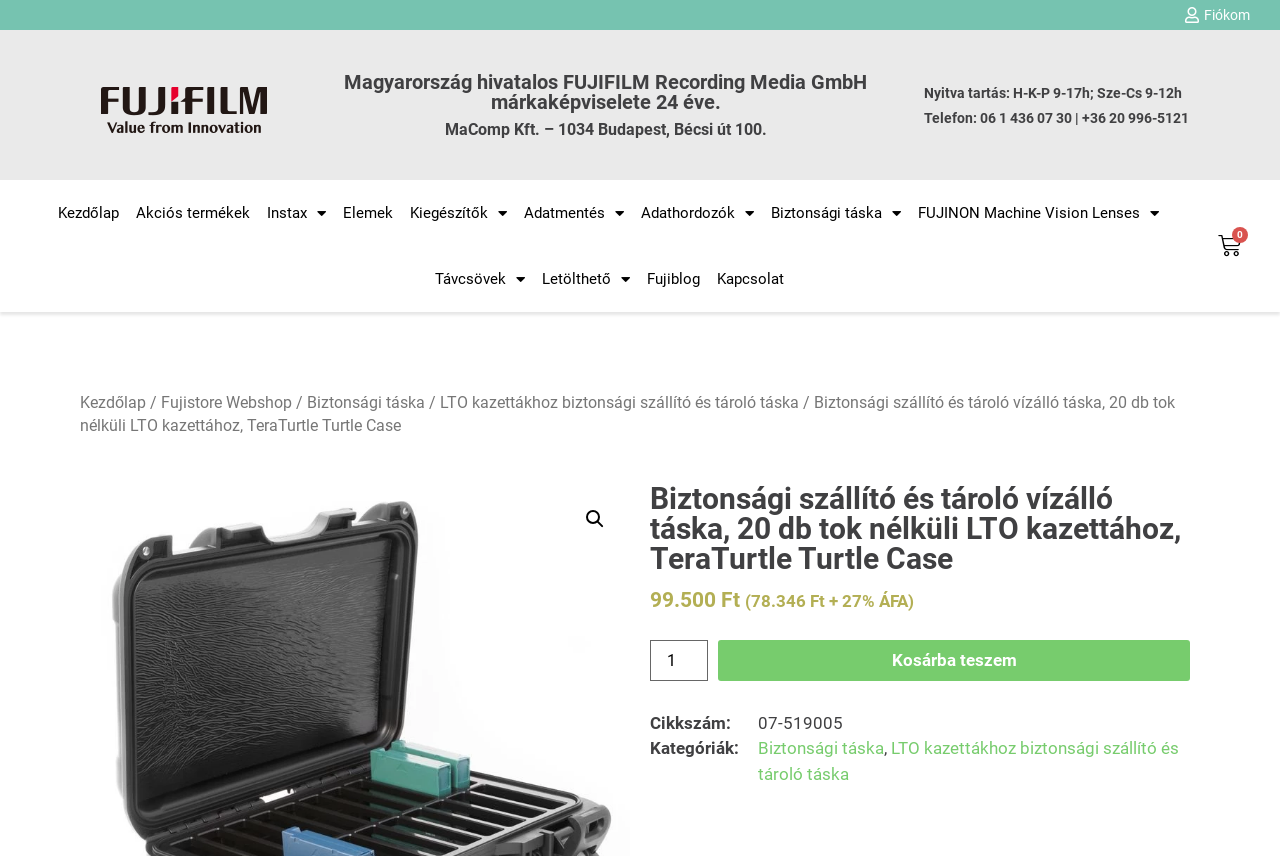Write an elaborate caption that captures the essence of the webpage.

This webpage appears to be an e-commerce product page for a turtle media storage and transport case. At the top of the page, there is a navigation menu with links to various categories, including "Kezdőlap" (Home), "Akciós termékek" (Sale products), and "Biztonsági táska" (Security case). 

Below the navigation menu, there is a breadcrumb trail showing the current location within the website, with links to "Kezdőlap", "Fujistore Webshop", "Biztonsági táska", and the current product page.

The main content of the page is dedicated to the product description, with a heading that reads "Biztonsági szállító és tároló vízálló táska, 20 db tok nélküli LTO kazettához, TeraTurtle Turtle Case" (Security transport and storage waterproof case for 20 LTO cartridges without jewel cases, TeraTurtle Turtle Case). 

Below the heading, there is a price section displaying the product's price, "99.500 Ft", with an additional 27% VAT. There is also a spin button to select the product quantity and a "Kosárba teszem" (Add to cart) button.

Further down the page, there is a section with alternative product information, including a textbox to enter alternative product details and a section displaying the product's category and item number.

On the right side of the page, there is a search icon and a link to the shopping cart with a count of 0 items.